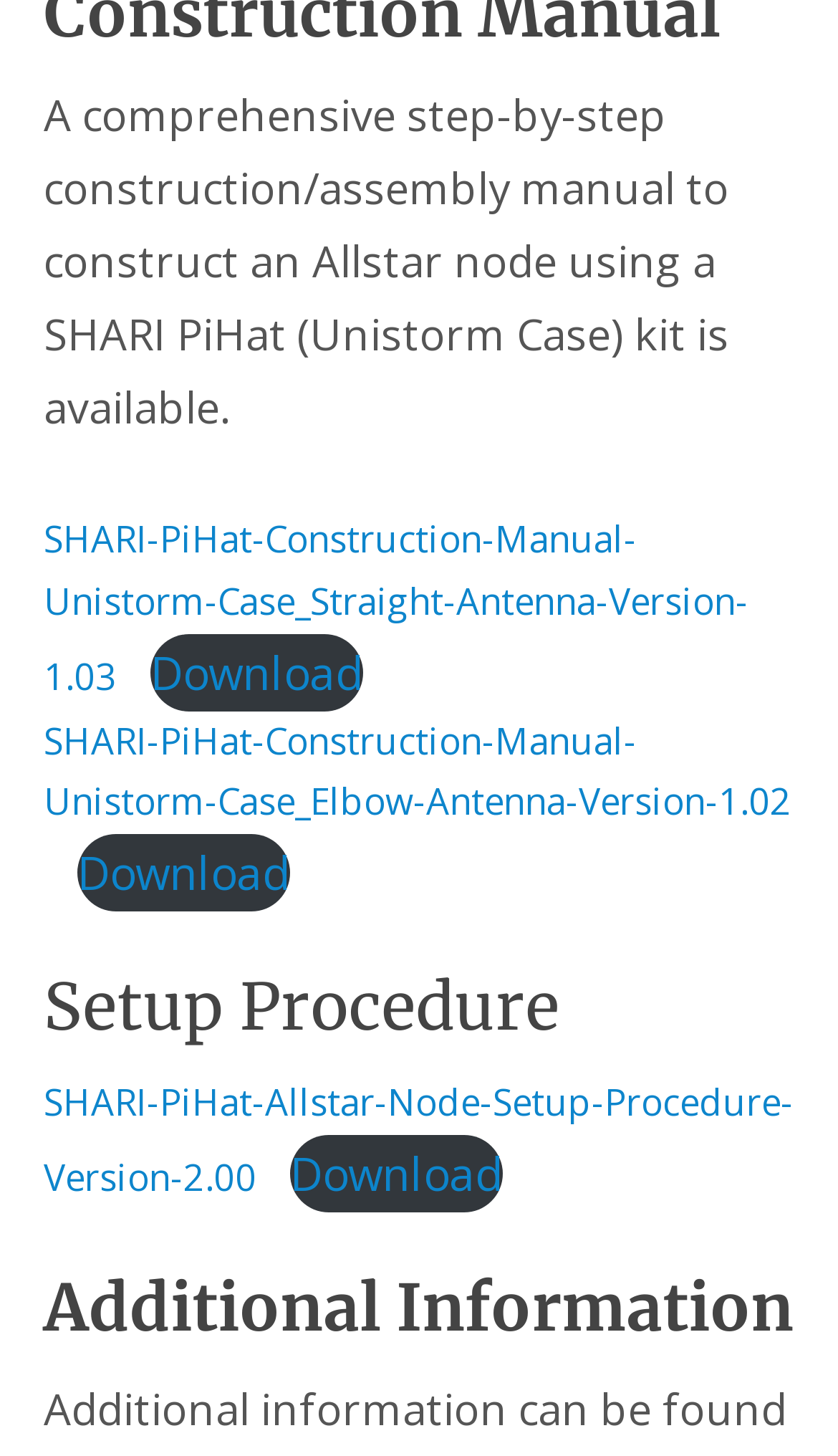How many links are there under the 'Setup Procedure' section?
Refer to the image and give a detailed answer to the question.

I counted the number of links under the 'Setup Procedure' heading, which is one: 'SHARI-PiHat-Allstar-Node-Setup-Procedure-Version-2.00'.